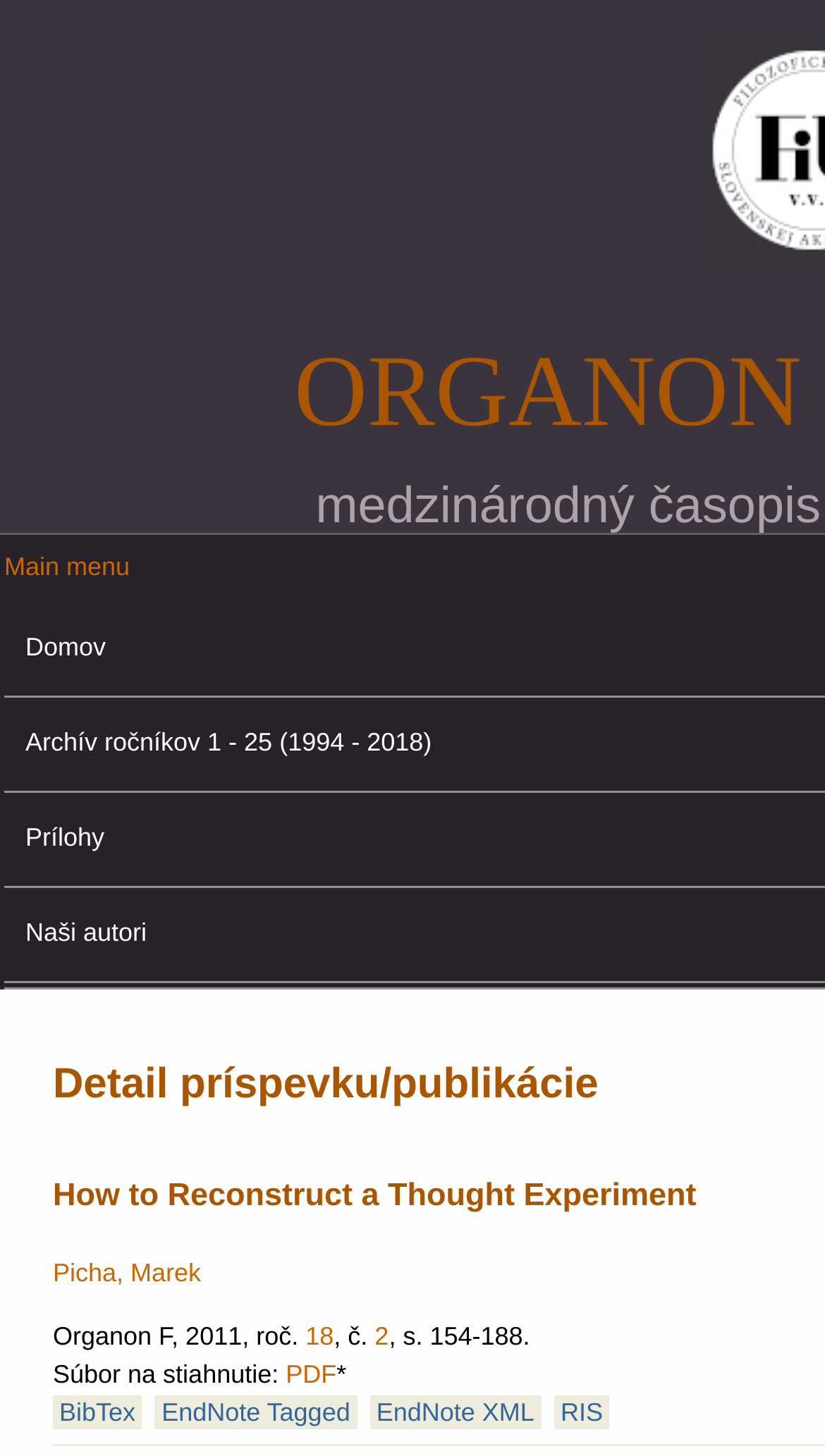From the image, can you give a detailed response to the question below:
What is the page range of the publication?

I found the page range by looking at the static text element with the text 's. 154-188.' which is located at the bottom of the page, indicating that it is the page range of the publication.